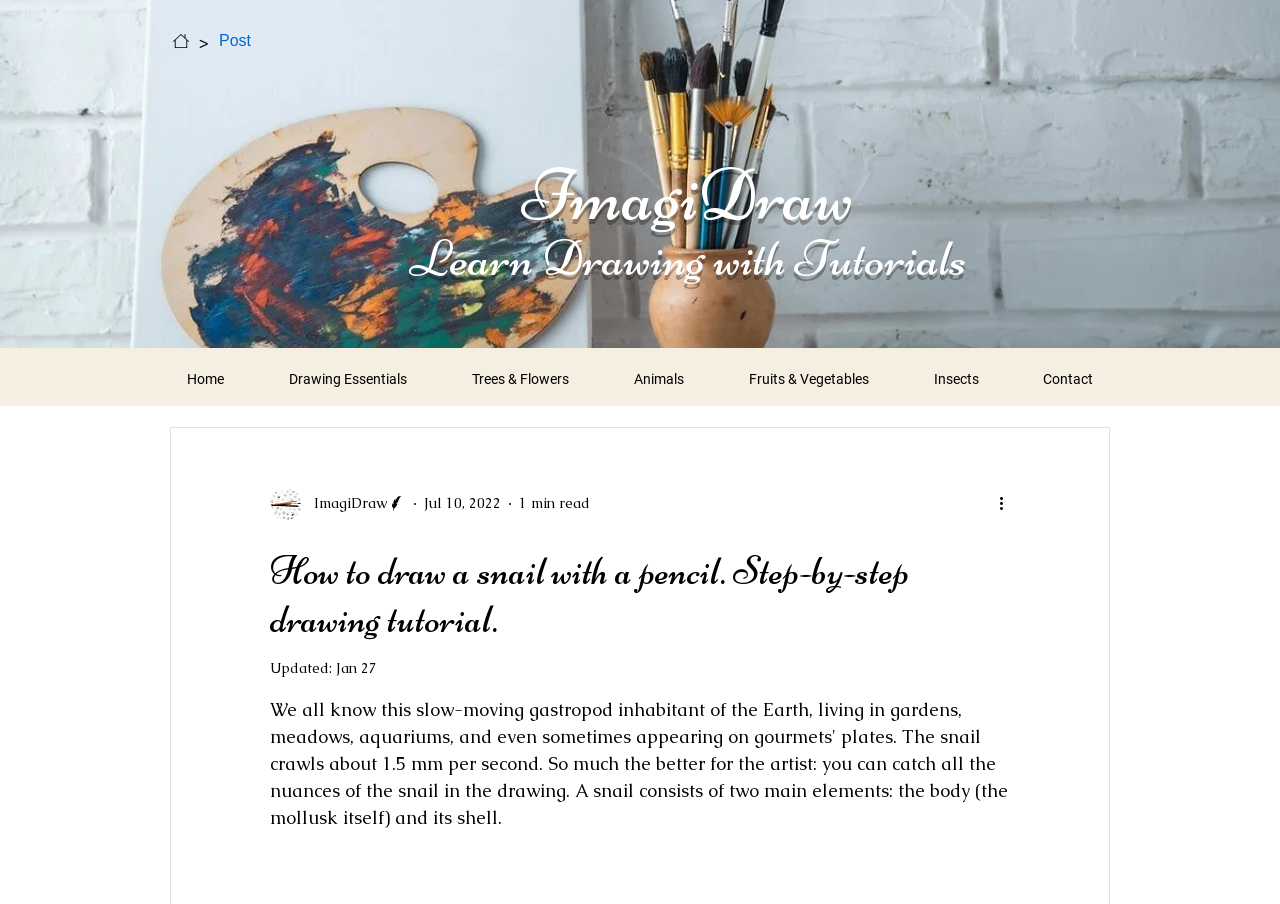What is the purpose of the 'More actions' button?
Answer the question using a single word or phrase, according to the image.

To show more options